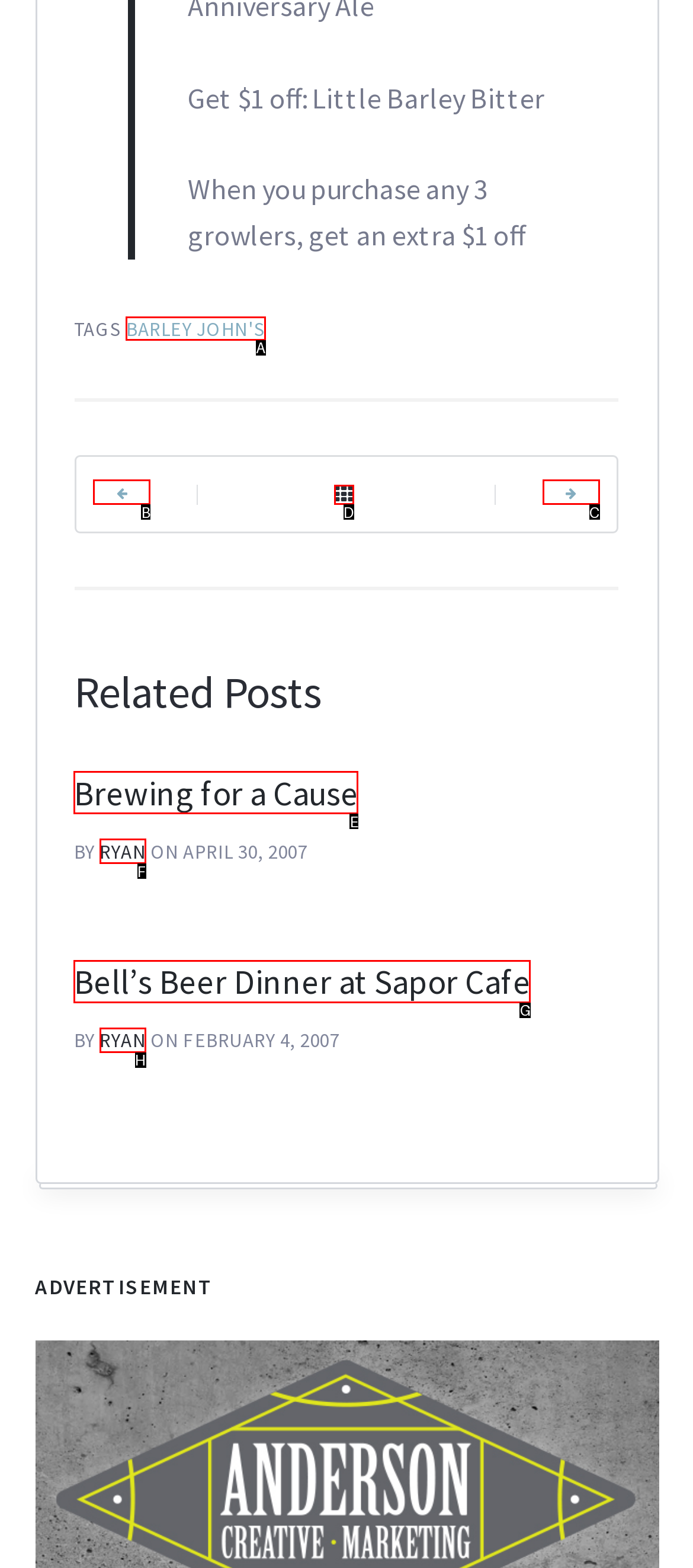Identify the correct UI element to click for the following task: Click on 'BARLEY JOHN'S' Choose the option's letter based on the given choices.

A